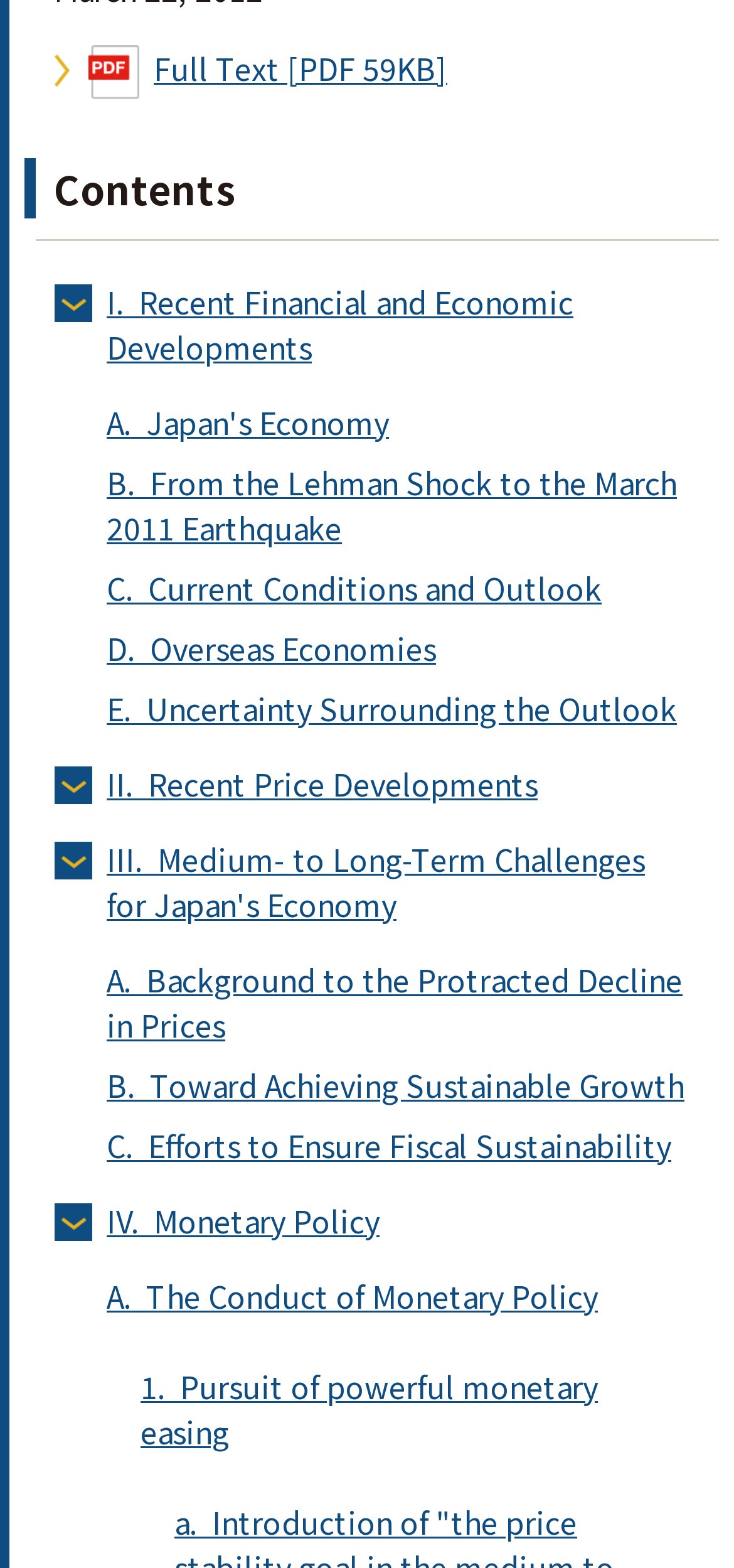Please answer the following question using a single word or phrase: 
What is the last topic in the contents section?

Monetary Policy